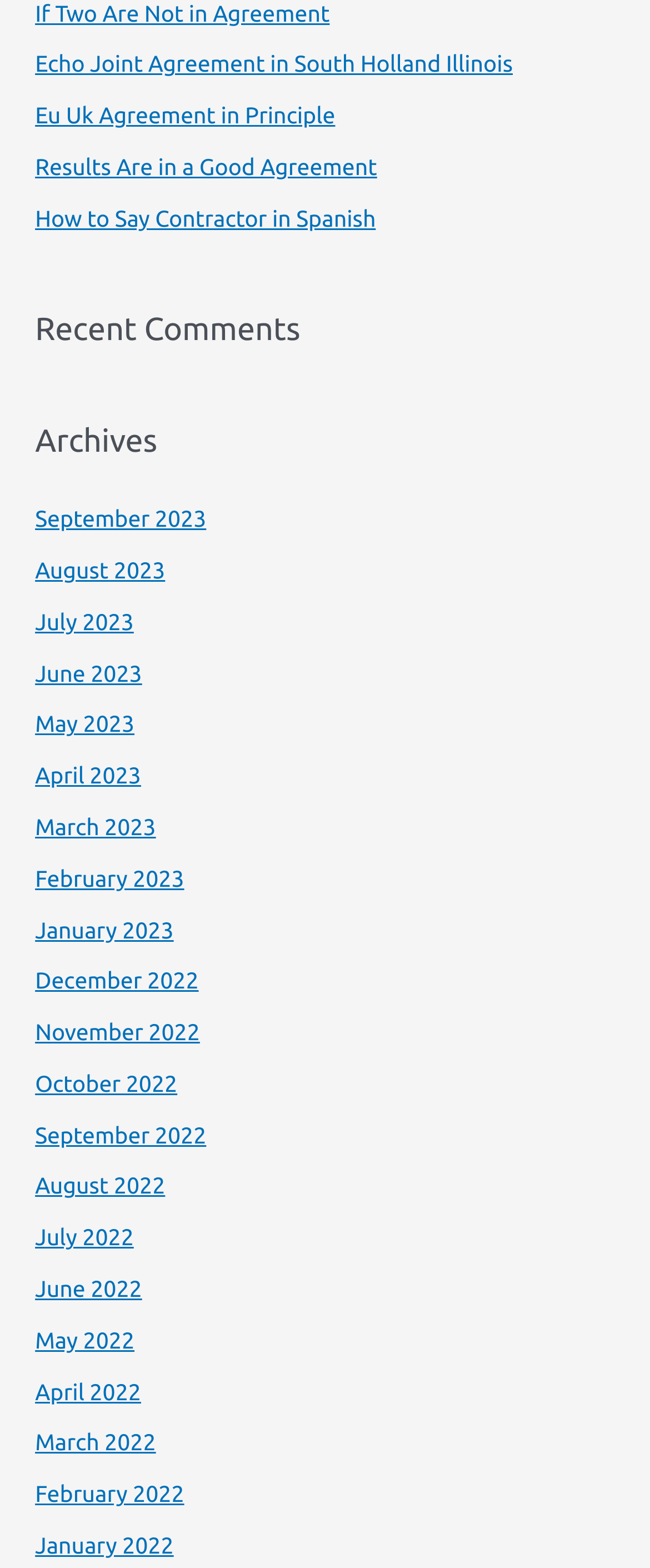Could you determine the bounding box coordinates of the clickable element to complete the instruction: "View January 2022 archives"? Provide the coordinates as four float numbers between 0 and 1, i.e., [left, top, right, bottom].

[0.054, 0.977, 0.267, 0.994]